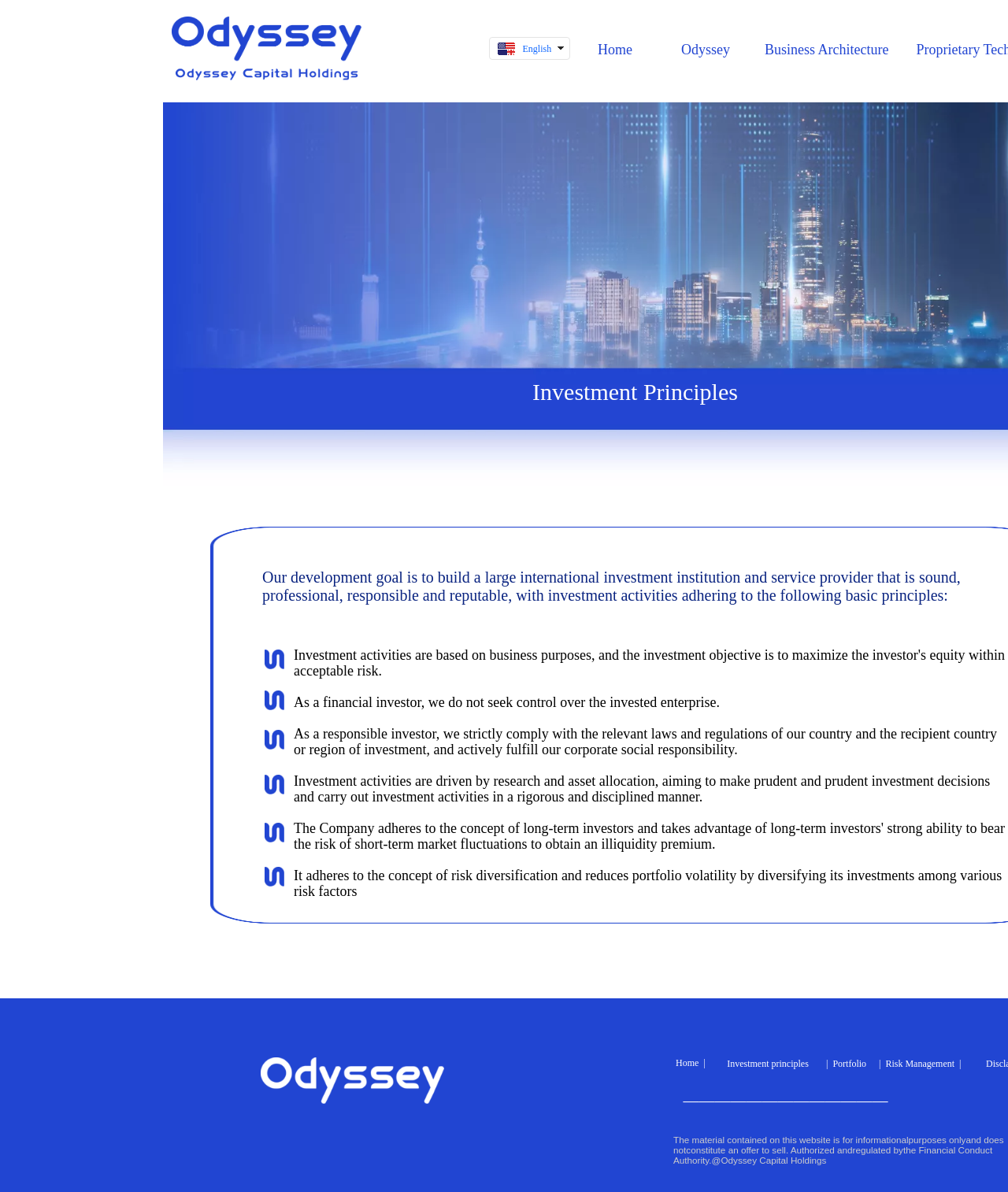What is the regulatory body mentioned on this website?
Provide a detailed answer to the question, using the image to inform your response.

The website mentions that the institution is authorized and regulated by the Financial Conduct Authority.